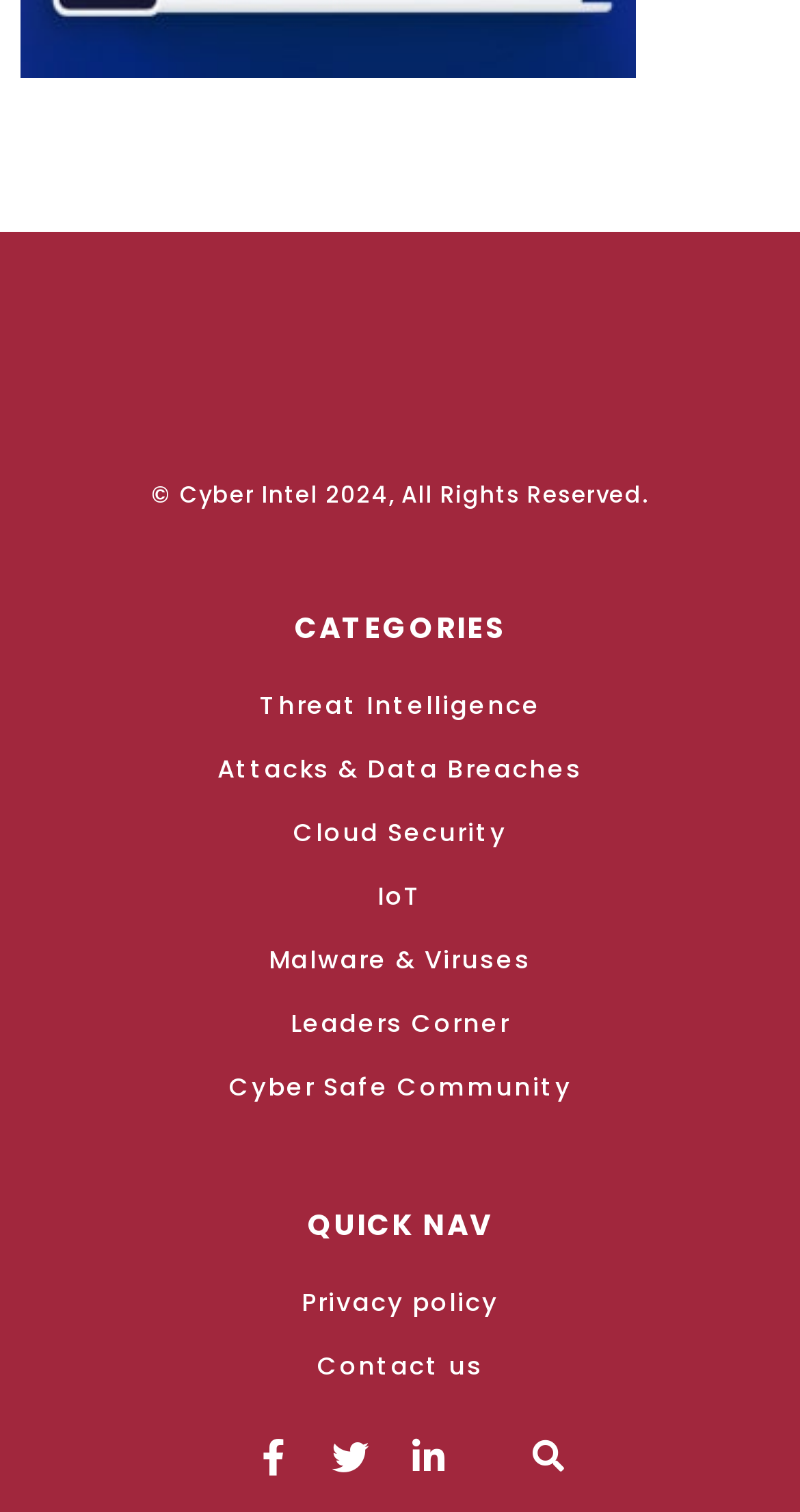Locate the bounding box coordinates of the element that needs to be clicked to carry out the instruction: "Click on Threat Intelligence". The coordinates should be given as four float numbers ranging from 0 to 1, i.e., [left, top, right, bottom].

[0.026, 0.453, 0.974, 0.48]